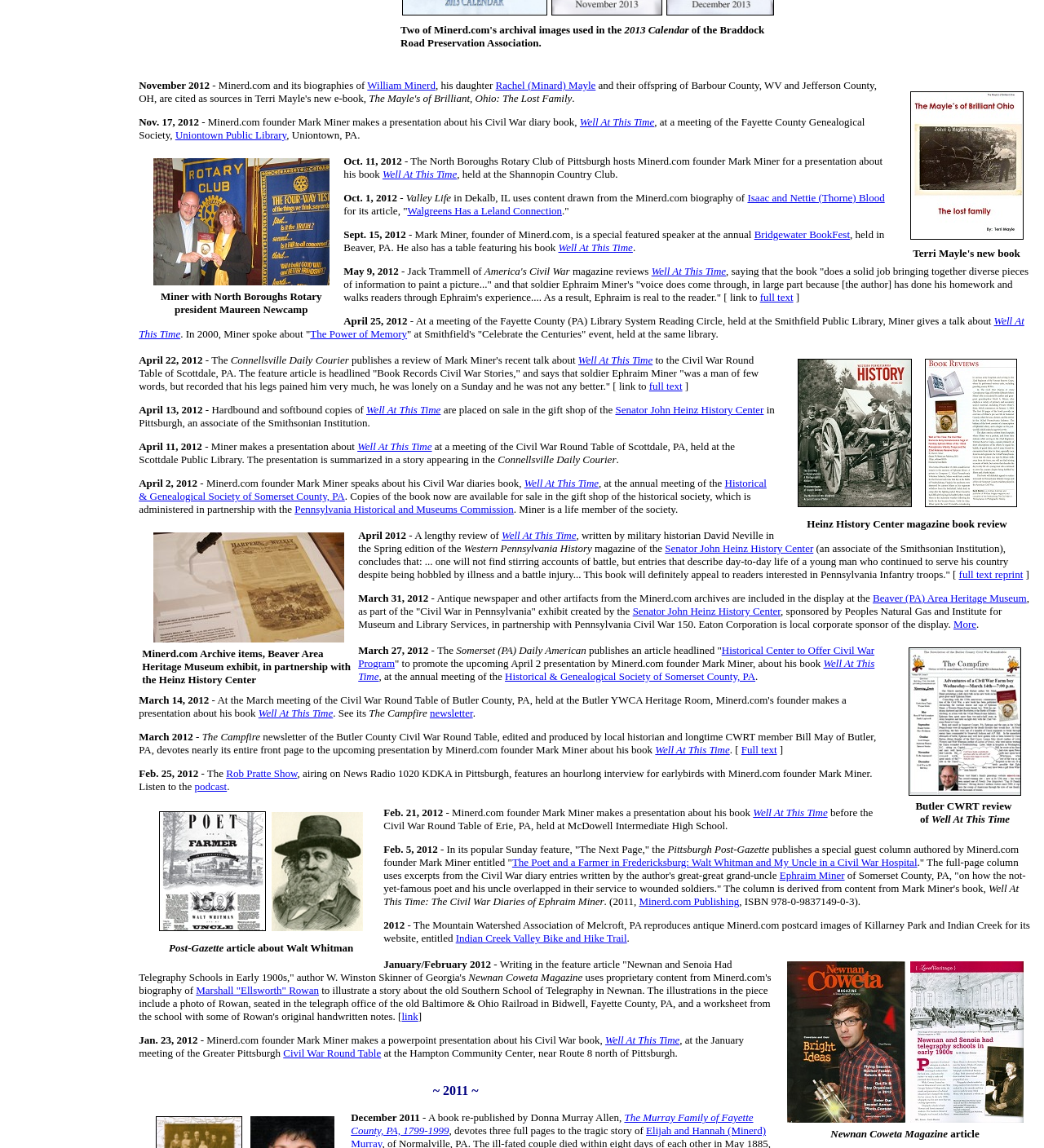Please mark the bounding box coordinates of the area that should be clicked to carry out the instruction: "Click the link 'William Minerd'".

[0.352, 0.069, 0.417, 0.08]